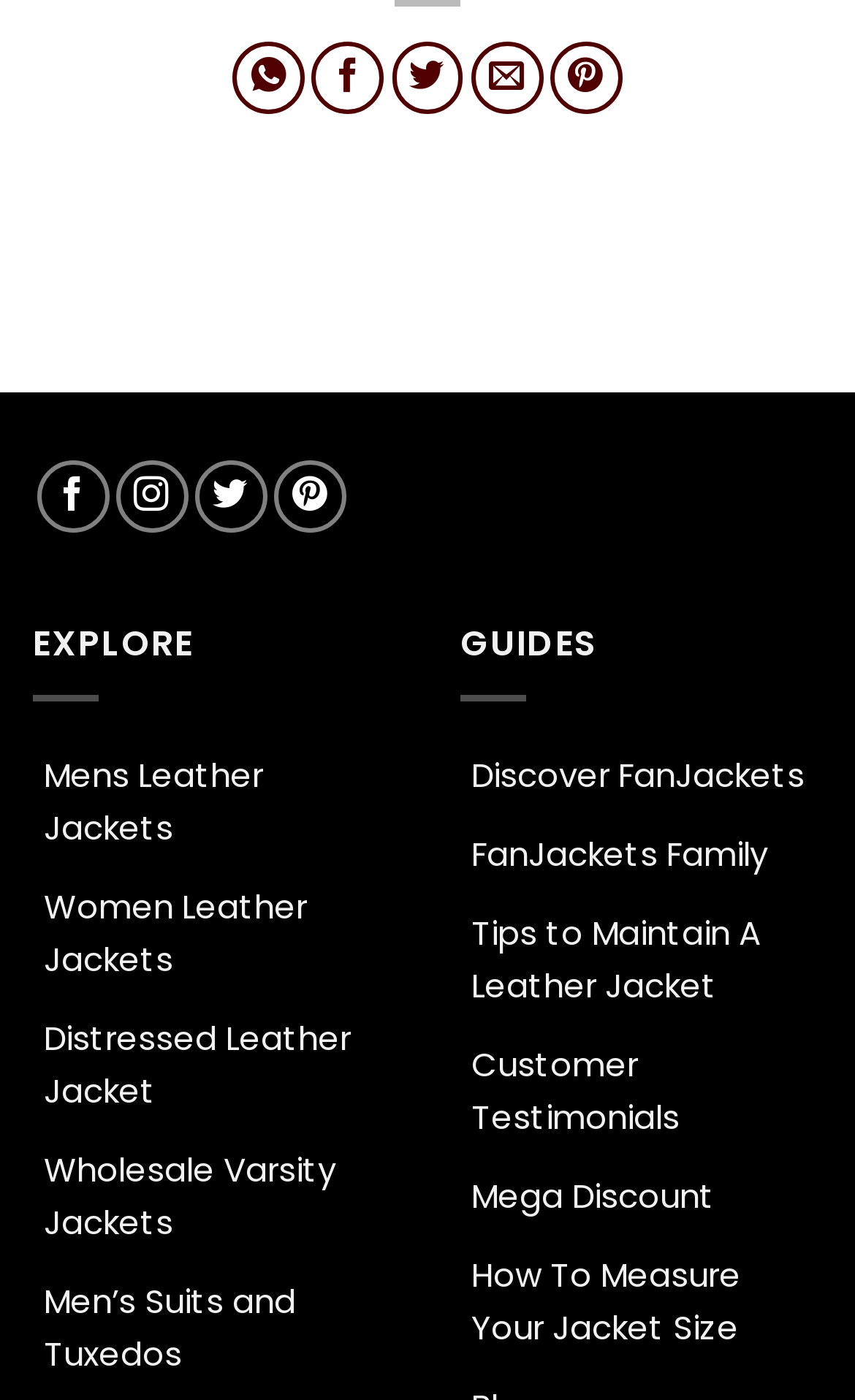Identify the bounding box coordinates for the UI element described as: "Men’s Suits and Tuxedos".

[0.038, 0.901, 0.462, 0.995]